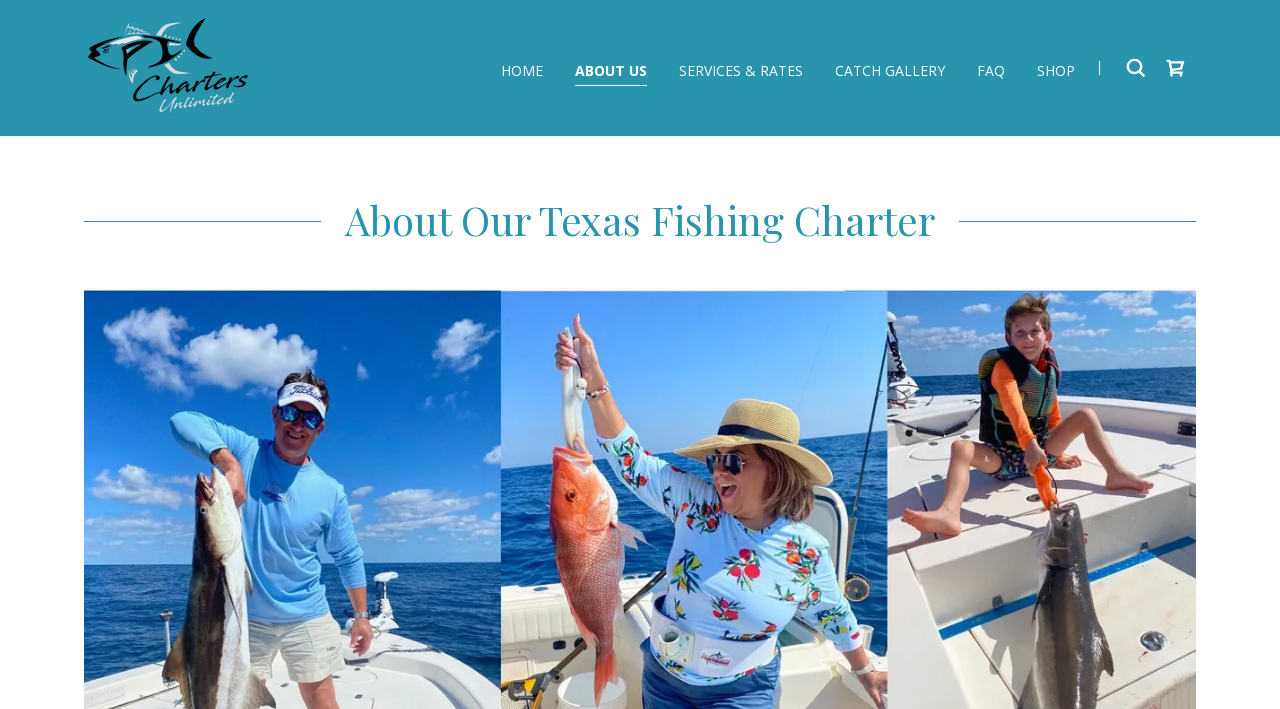How many main navigation links are there? Examine the screenshot and reply using just one word or a brief phrase.

7